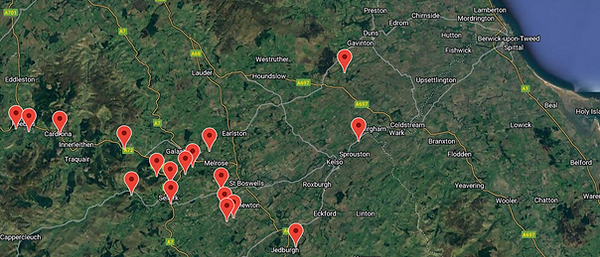Answer this question using a single word or a brief phrase:
What is the goal of the project?

To promote biodiversity